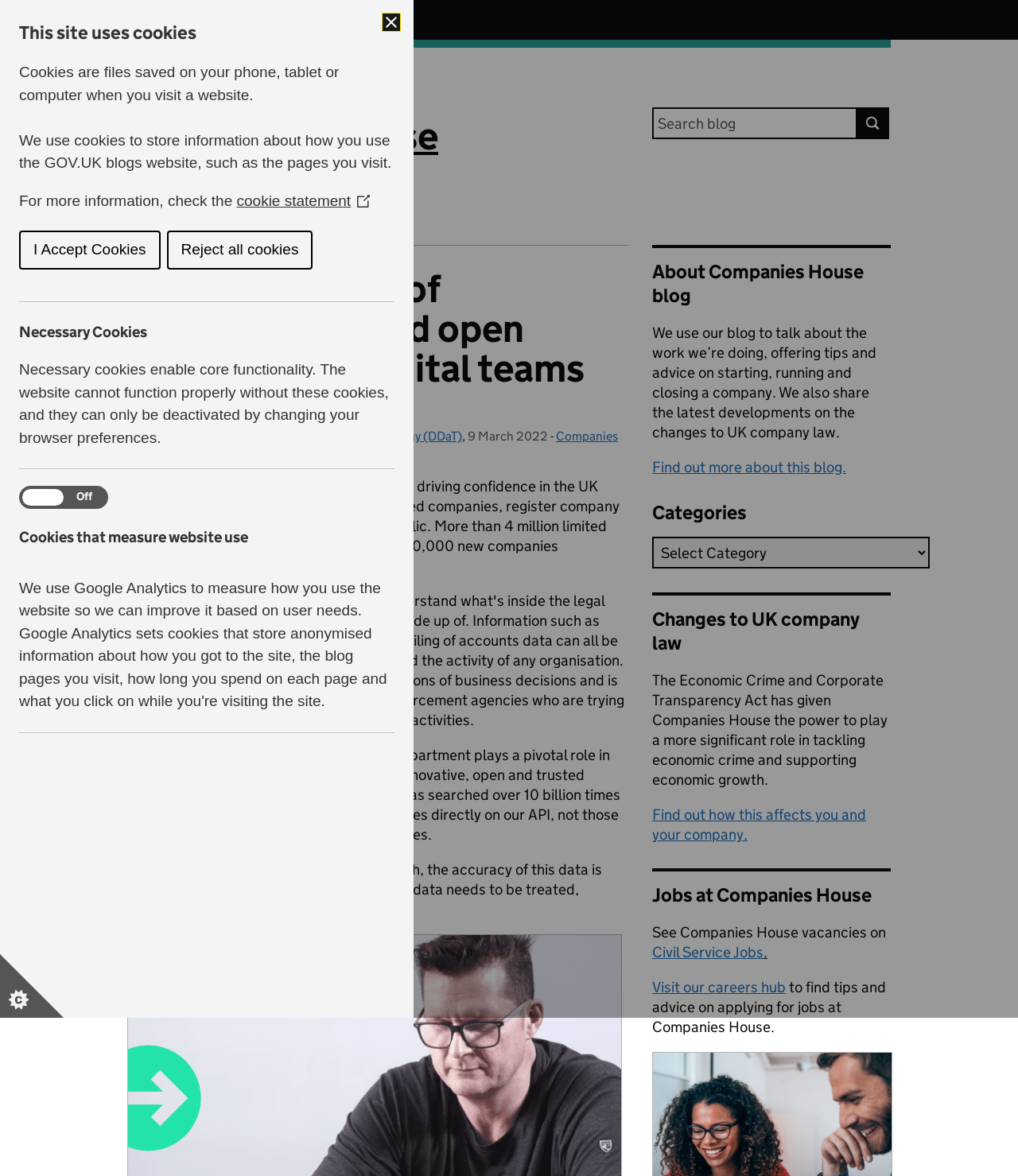Determine the bounding box coordinates of the element that should be clicked to execute the following command: "Search for companies".

[0.641, 0.091, 0.842, 0.118]